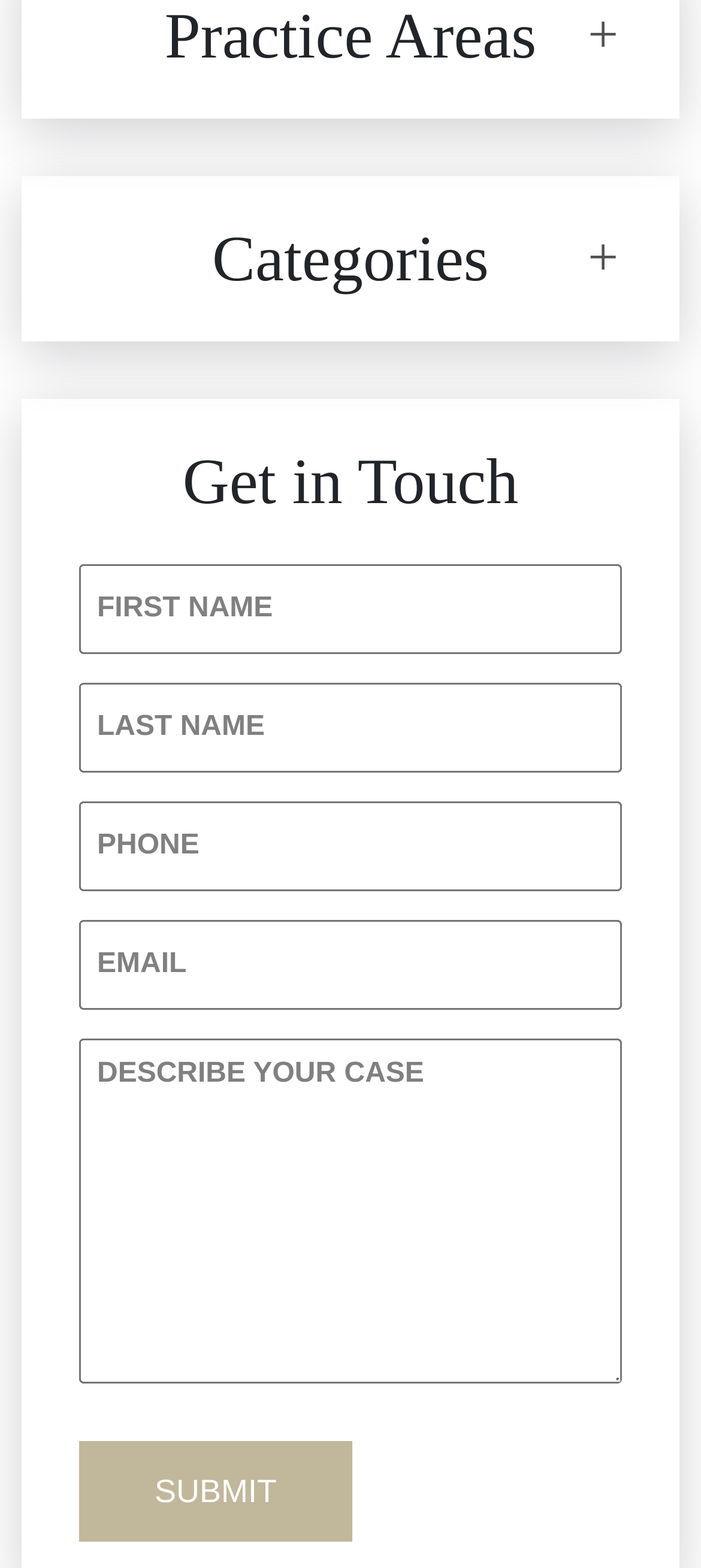Utilize the details in the image to give a detailed response to the question: How many input fields are there in the contact form?

The contact form on the webpage has five input fields: FIRST NAME, LAST NAME, PHONE, EMAIL, and DESCRIBE YOUR CASE. These fields are required and allow users to enter their information to get in touch with the organization.